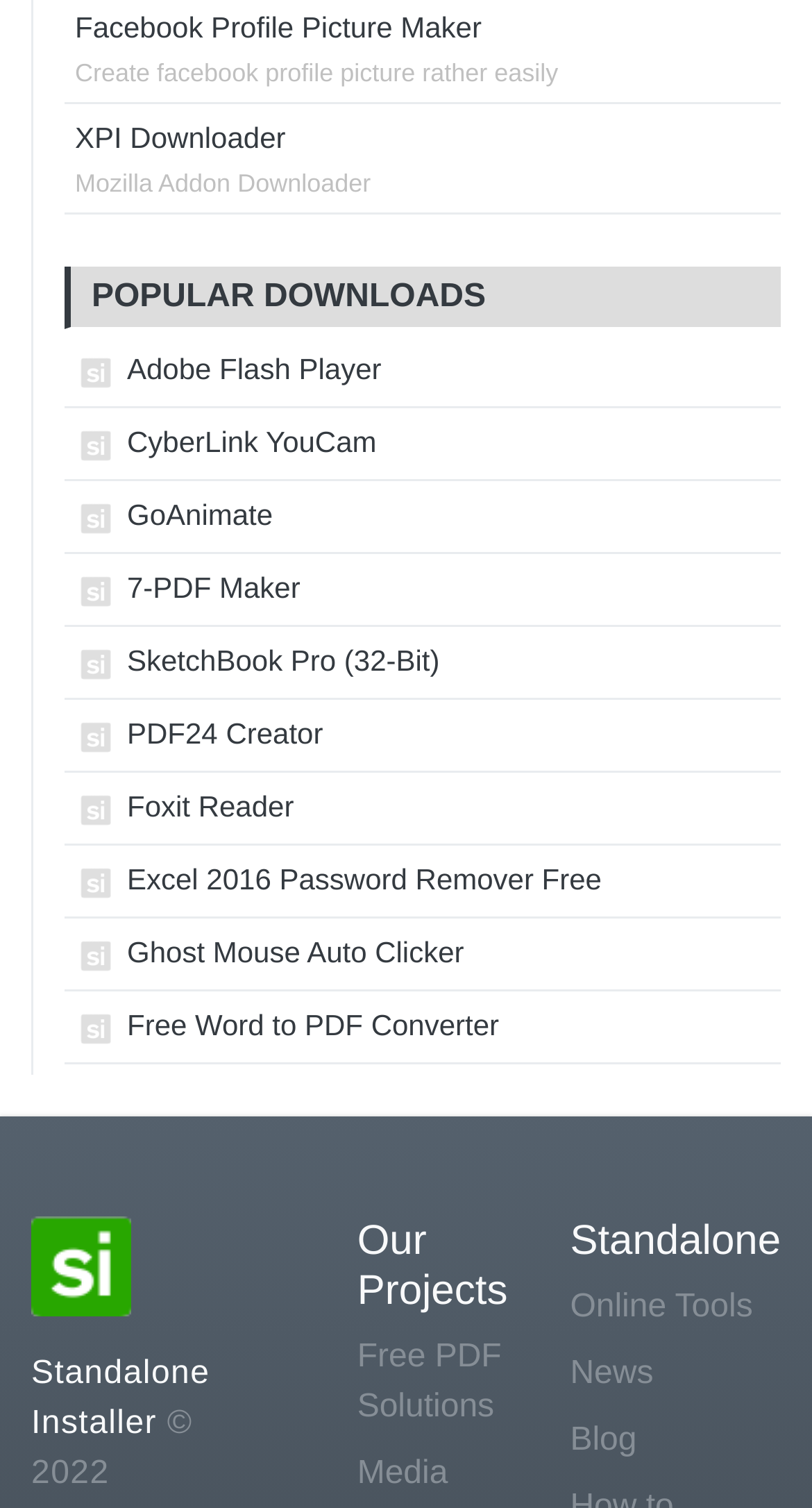Locate the bounding box coordinates of the UI element described by: "GoAnimate". Provide the coordinates as four float numbers between 0 and 1, formatted as [left, top, right, bottom].

[0.092, 0.331, 0.336, 0.353]